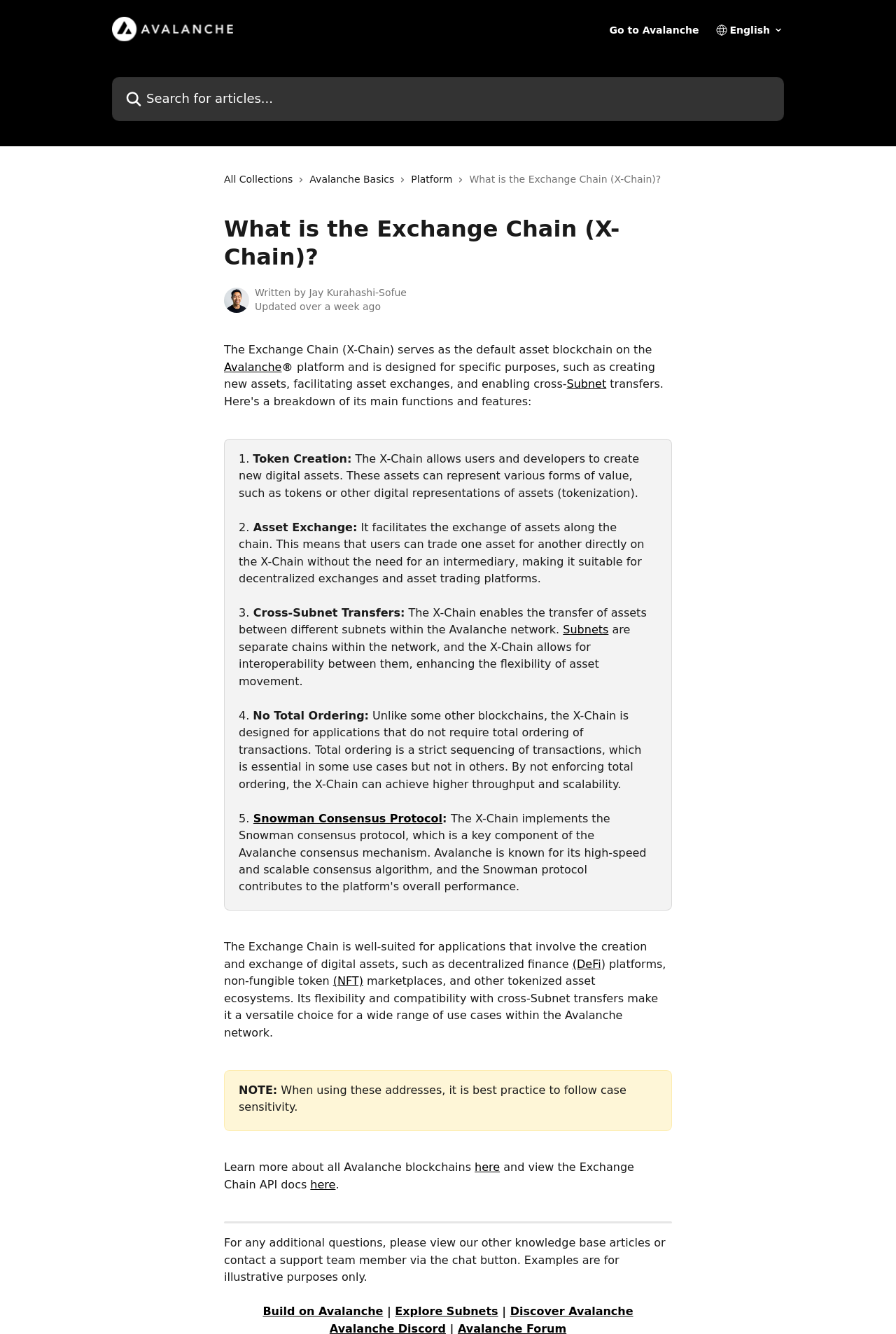Determine the bounding box coordinates of the clickable area required to perform the following instruction: "Go to Avalanche". The coordinates should be represented as four float numbers between 0 and 1: [left, top, right, bottom].

[0.68, 0.019, 0.78, 0.026]